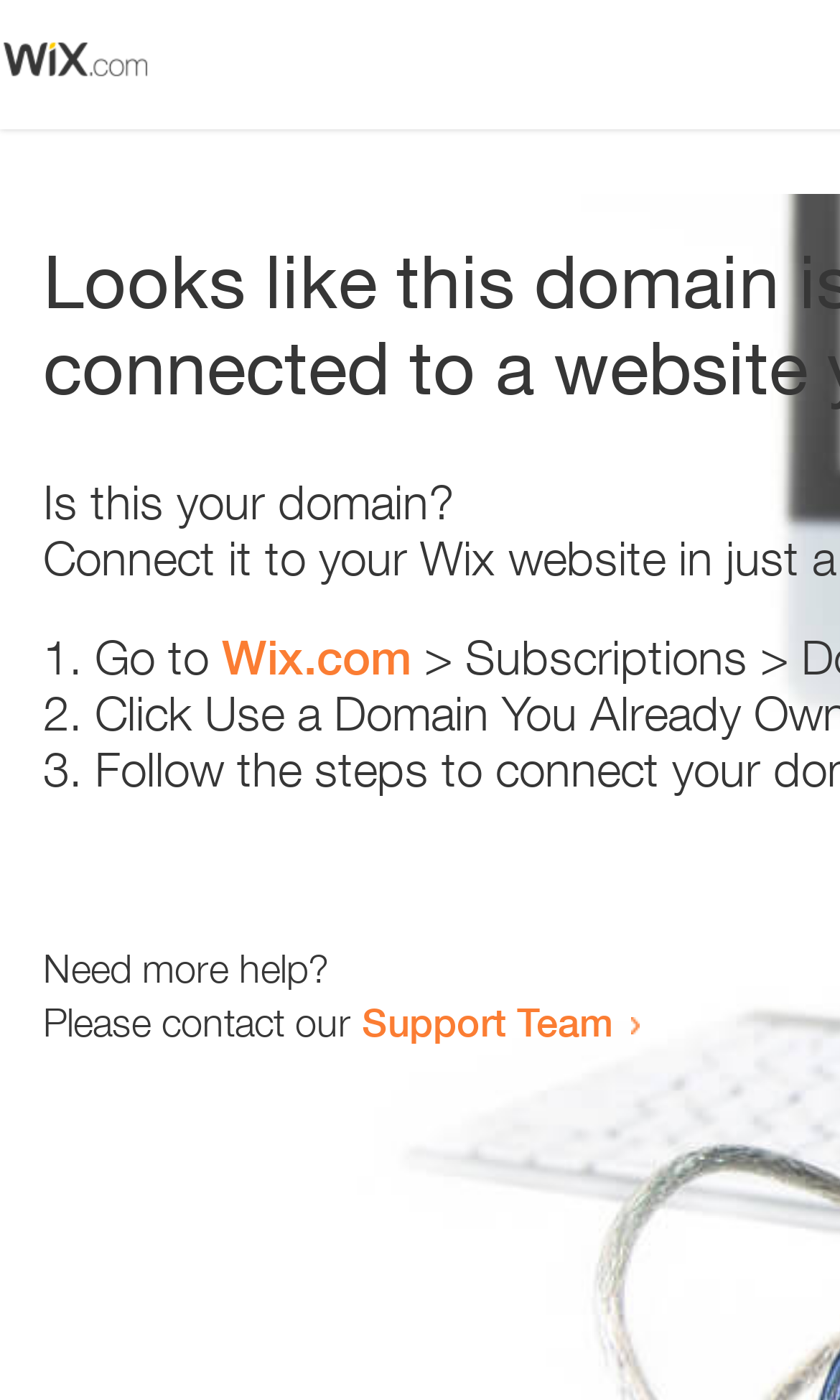What is the support team contact method?
Please provide a single word or phrase in response based on the screenshot.

Please contact our Support Team